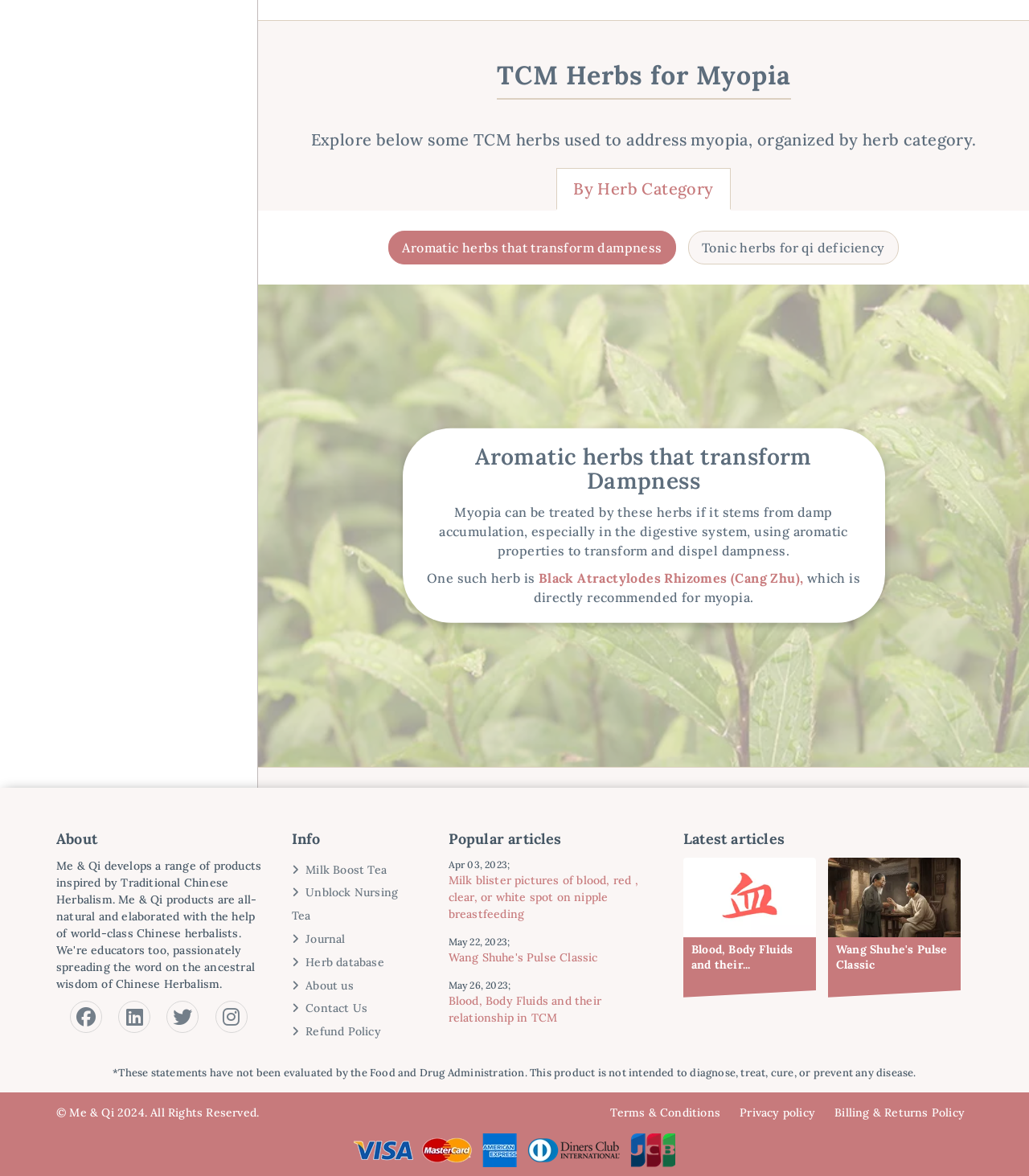Please determine the bounding box coordinates of the clickable area required to carry out the following instruction: "Click on the 'Black Atractylodes Rhizomes (Cang Zhu)' link". The coordinates must be four float numbers between 0 and 1, represented as [left, top, right, bottom].

[0.523, 0.485, 0.781, 0.498]